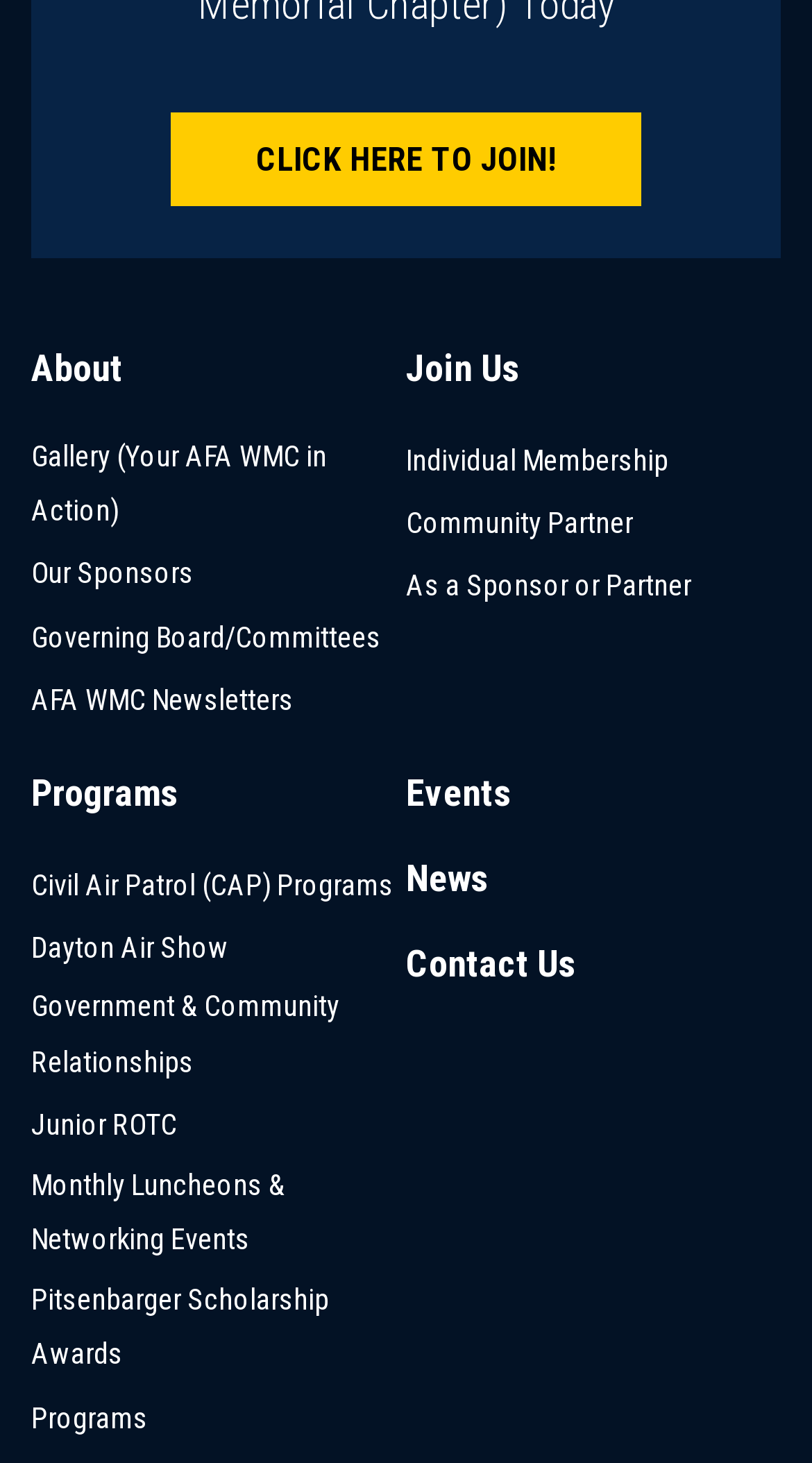From the element description: "Pitsenbarger Scholarship Awards", extract the bounding box coordinates of the UI element. The coordinates should be expressed as four float numbers between 0 and 1, in the order [left, top, right, bottom].

[0.038, 0.869, 0.5, 0.945]